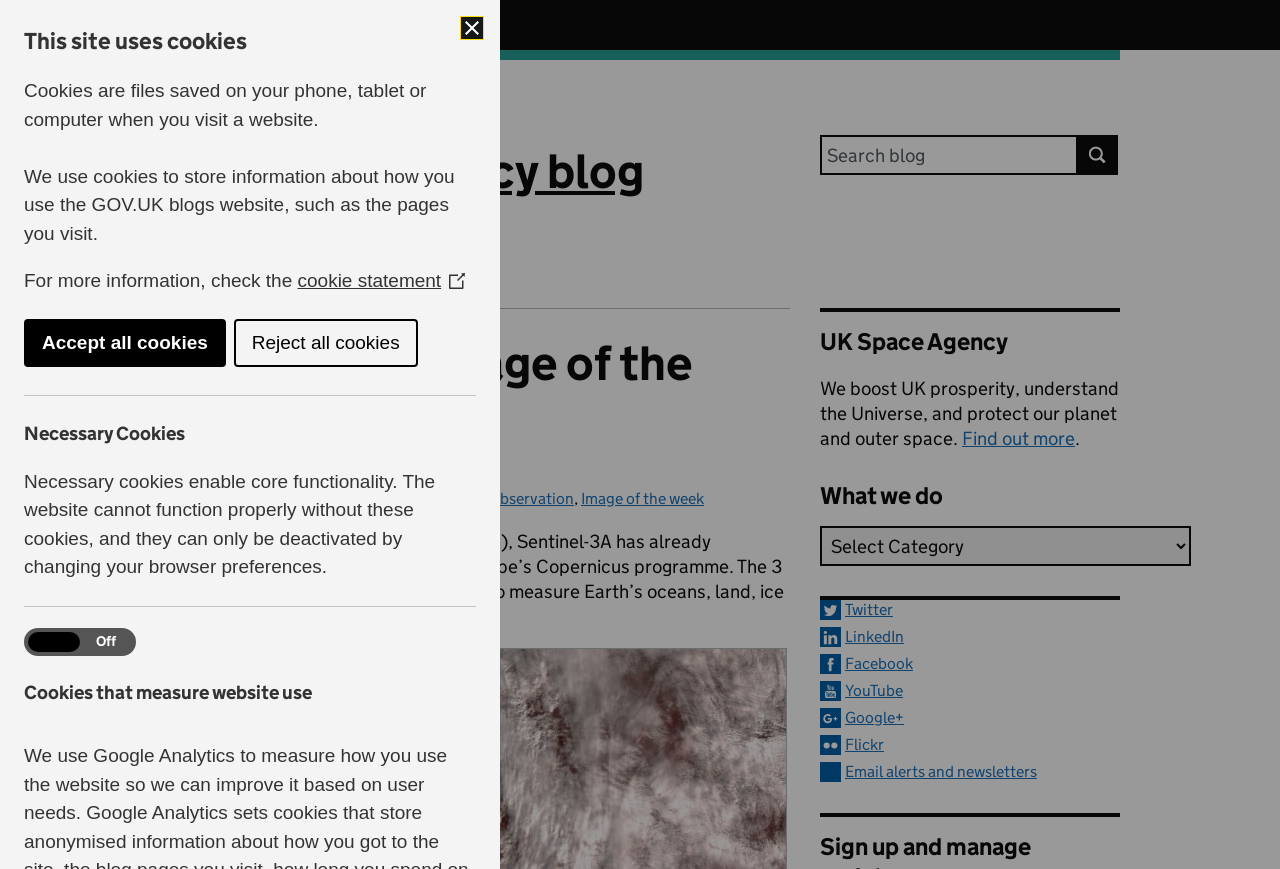Show the bounding box coordinates of the element that should be clicked to complete the task: "Visit the UK Space Agency website".

[0.227, 0.273, 0.321, 0.295]